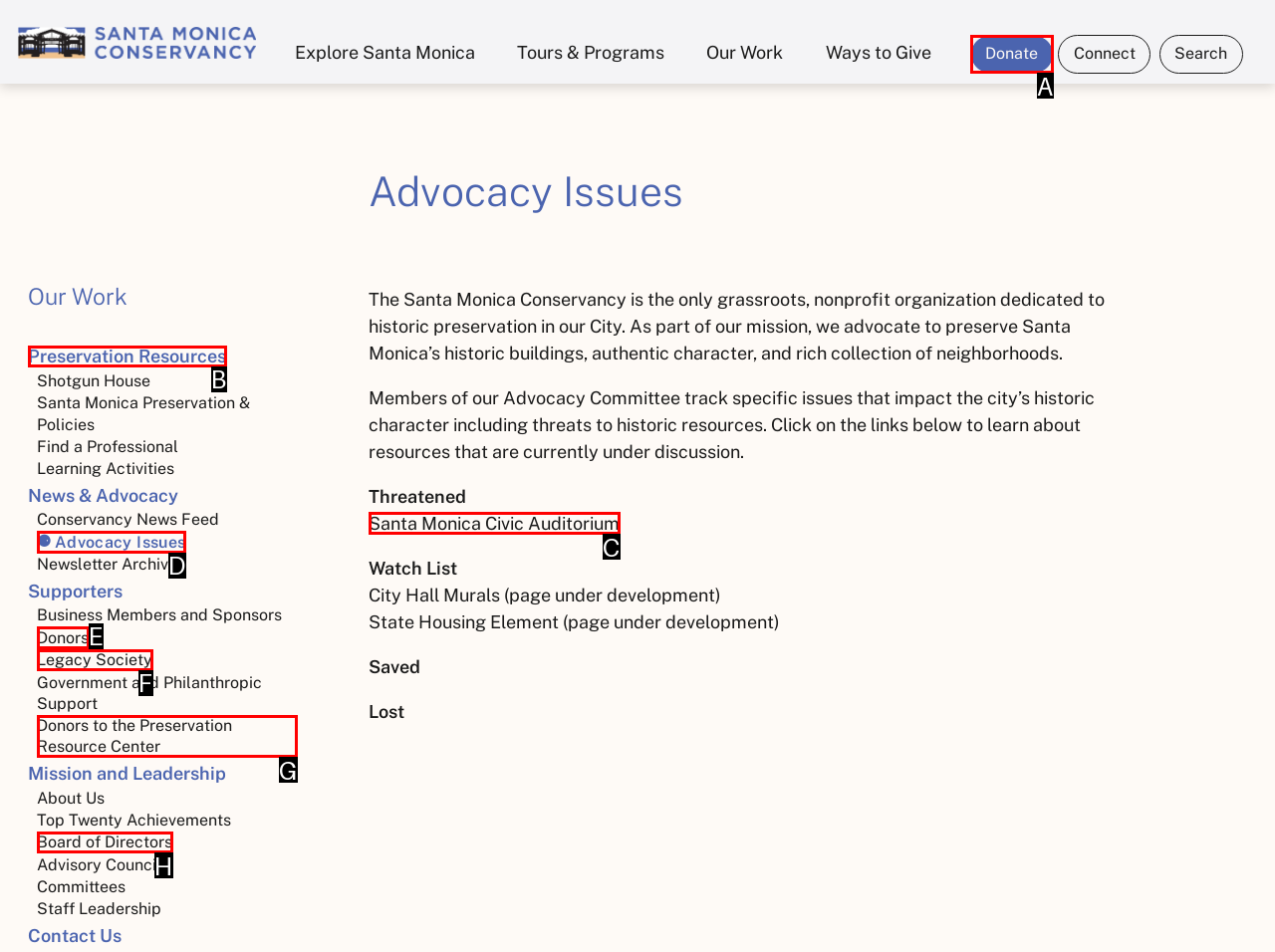Choose the HTML element that should be clicked to accomplish the task: Click Donate. Answer with the letter of the chosen option.

A